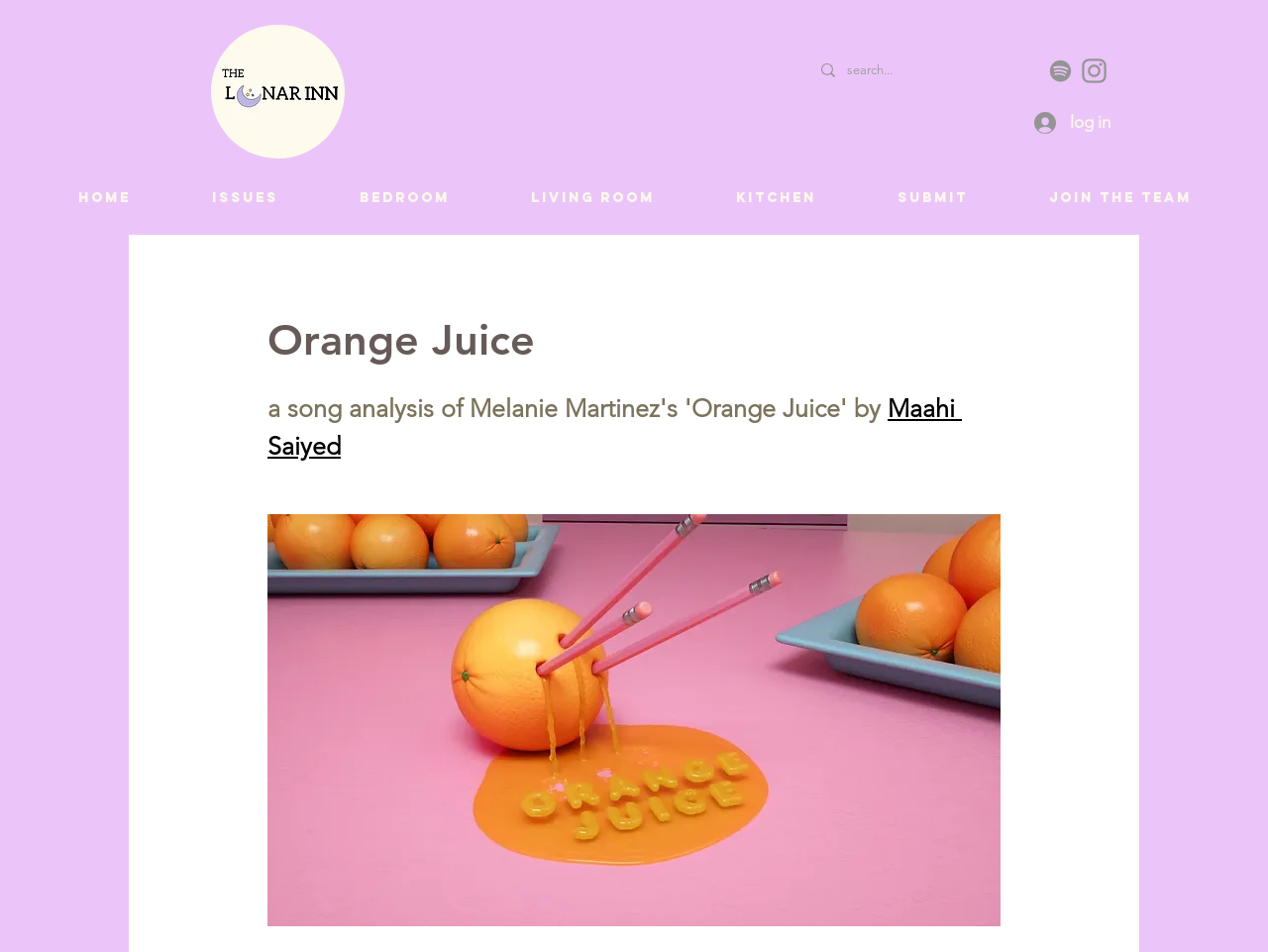Identify the bounding box coordinates for the region of the element that should be clicked to carry out the instruction: "go to the home page". The bounding box coordinates should be four float numbers between 0 and 1, i.e., [left, top, right, bottom].

[0.03, 0.182, 0.135, 0.234]